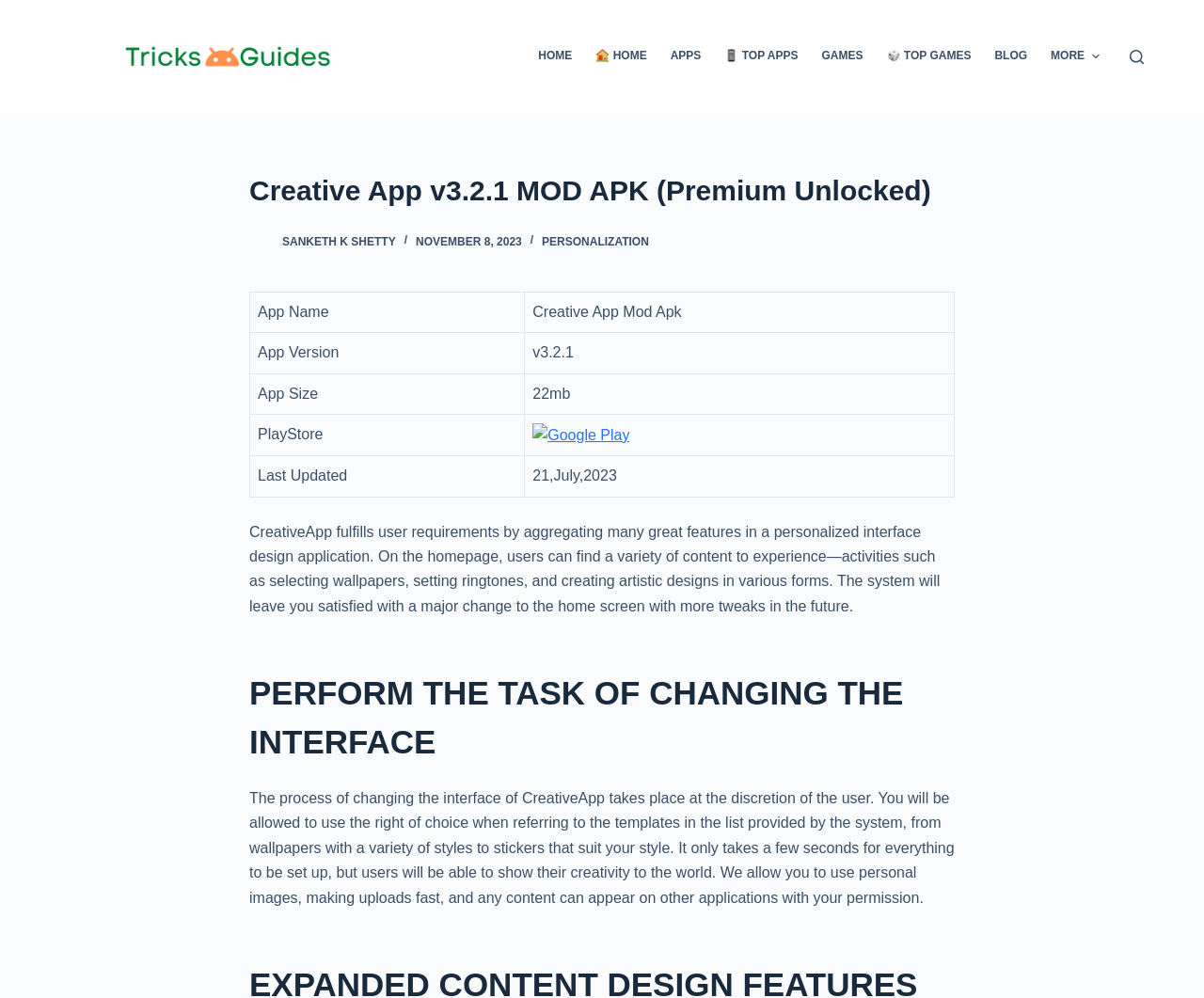What is the purpose of the Creative App?
Kindly offer a comprehensive and detailed response to the question.

I found the answer by reading the text on the webpage, which describes the app as fulfilling user requirements by aggregating many great features in a personalized interface design application.